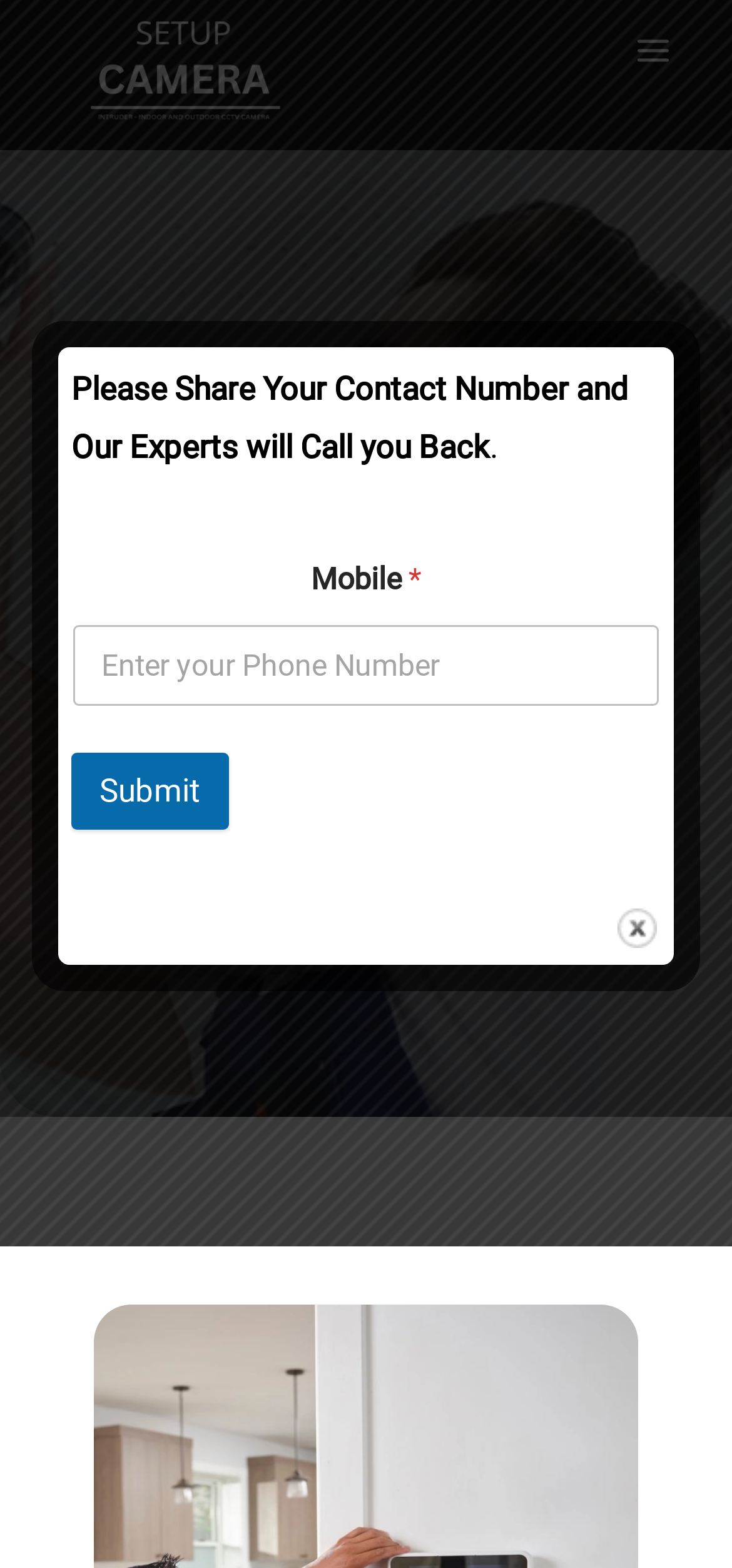Generate an in-depth caption that captures all aspects of the webpage.

Here is the detailed description of the webpage:

At the top left of the page, there is a logo of "Setup Camera" with a link to the website. To the right of the logo, there is a main menu button. Below the logo, there is a large image that takes up most of the width of the page, with a heading "Secure Your World with Setup Camera!" on top of it. The heading is centered and takes up about half of the page's width.

Below the heading, there is a link to "Contact Us" on the left side, and a static text "Please Share Your Contact Number and Our Experts will Call you Back" next to it. On the right side of the page, there is a small image of a close button.

Further down the page, there is a static text "Mobile" and a spin button to enter a phone number, which is required. Below the spin button, there is a submit button with the text "Submit". The submit button is located on the left side of the page.

There are a total of 5 images on the page, including the logo, the main menu icon, the CCTV installation image, the close button, and an icon for the main menu. There are also 2 buttons, 2 links, and 4 static texts on the page.